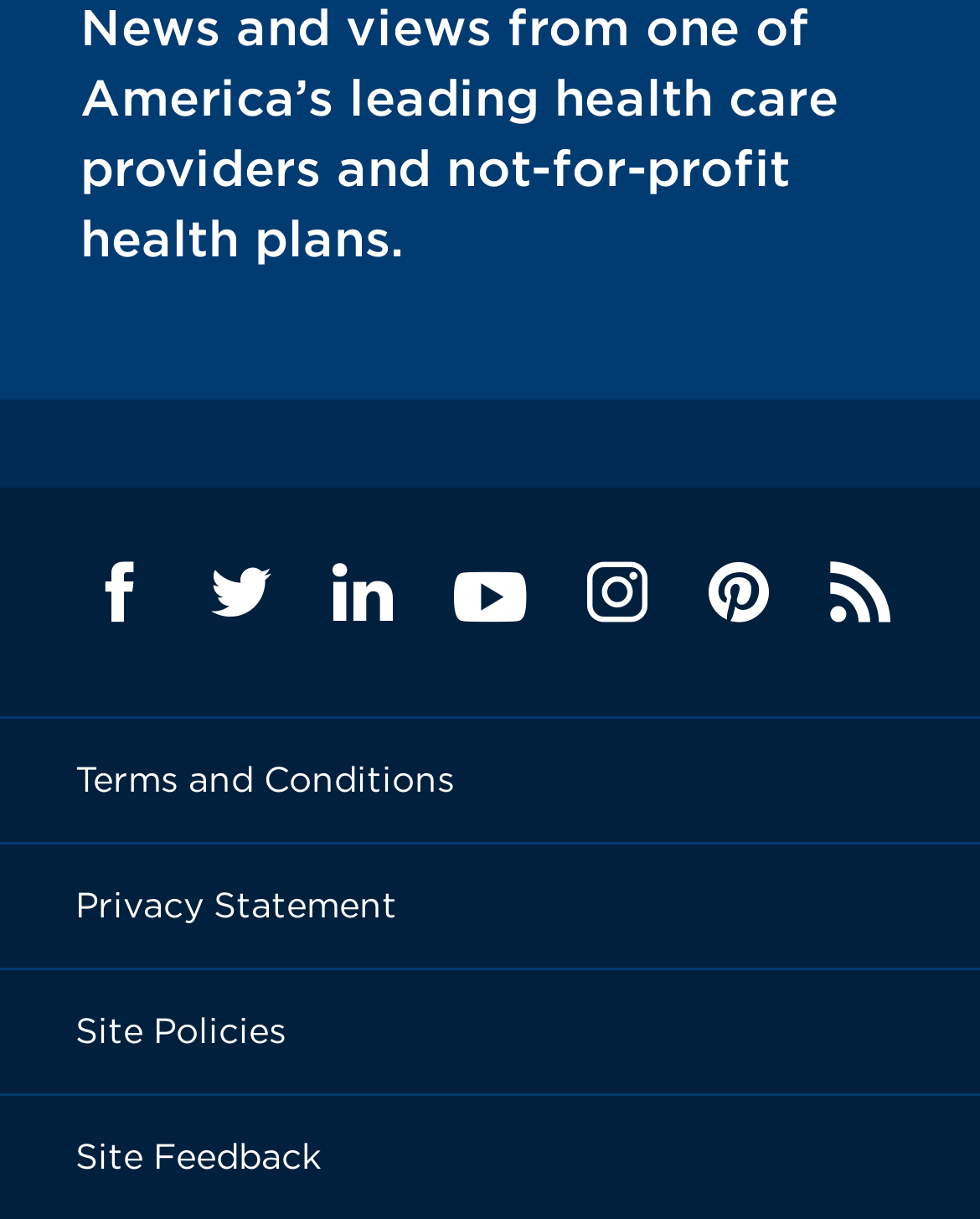Identify the bounding box coordinates of the HTML element based on this description: "Site Feedback".

[0.077, 0.896, 0.821, 0.999]